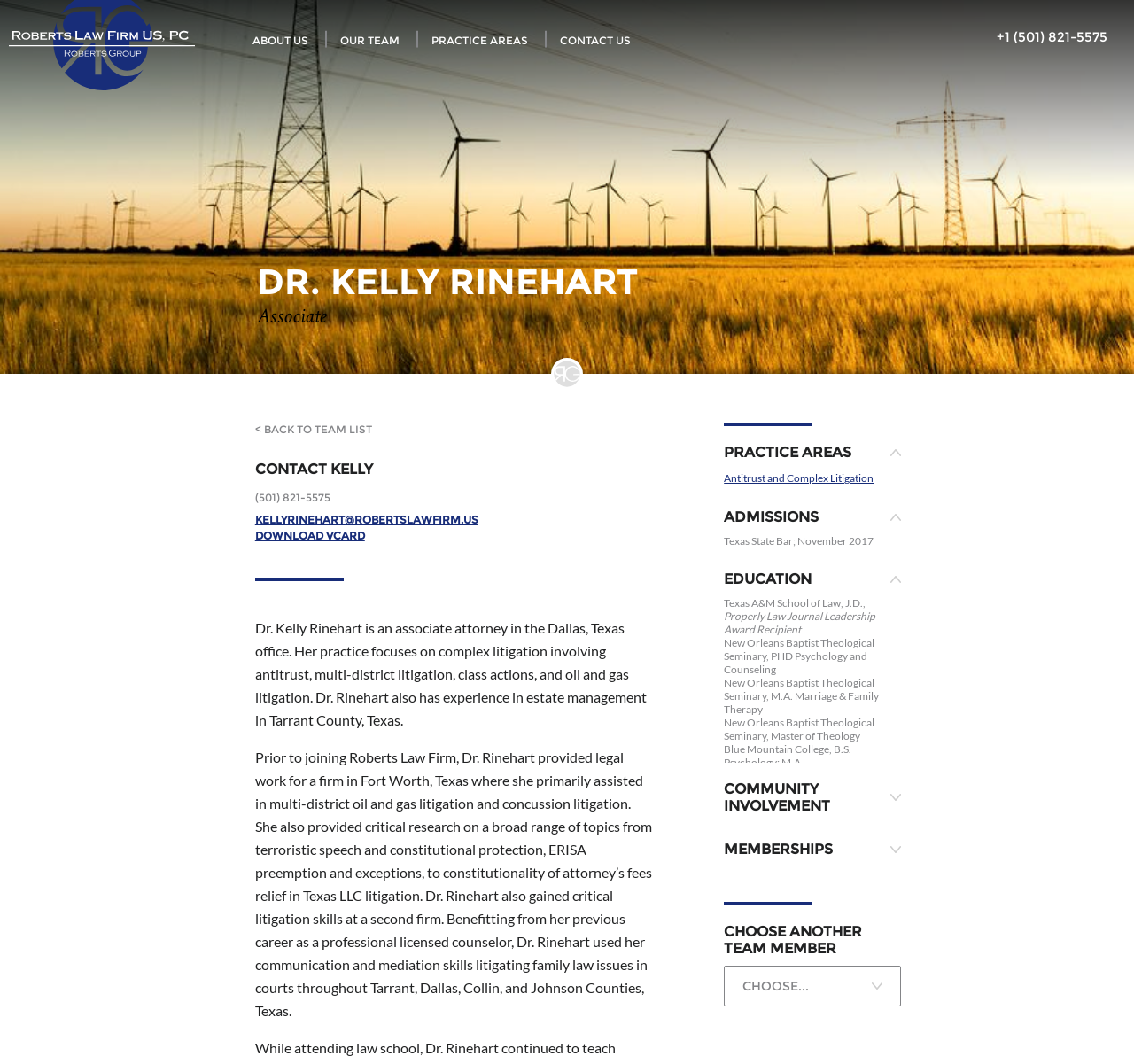Provide a short, one-word or phrase answer to the question below:
What is Dr. Kelly Rinehart's job title?

Associate